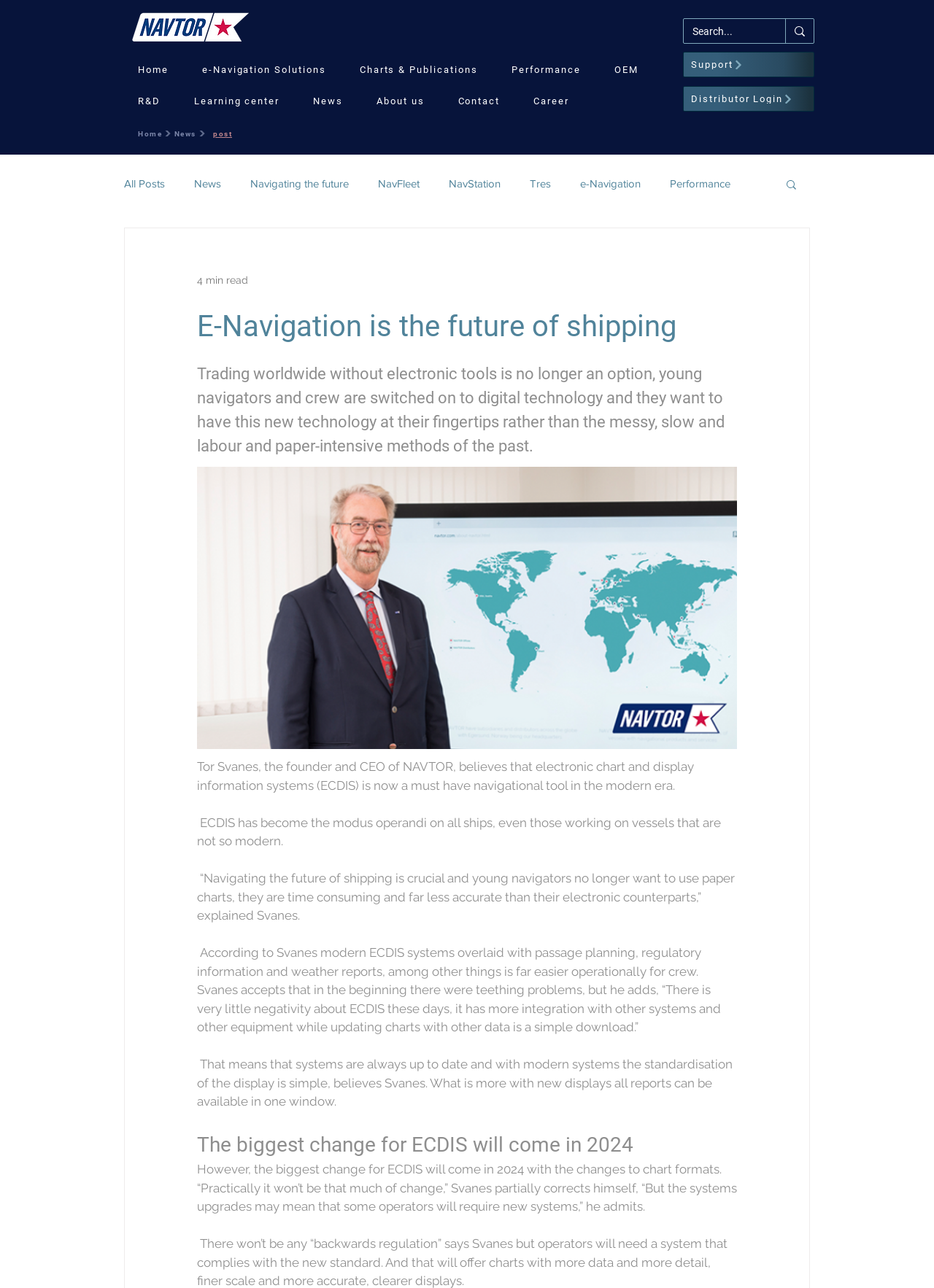Generate the text content of the main heading of the webpage.

E-Navigation is the future of shipping